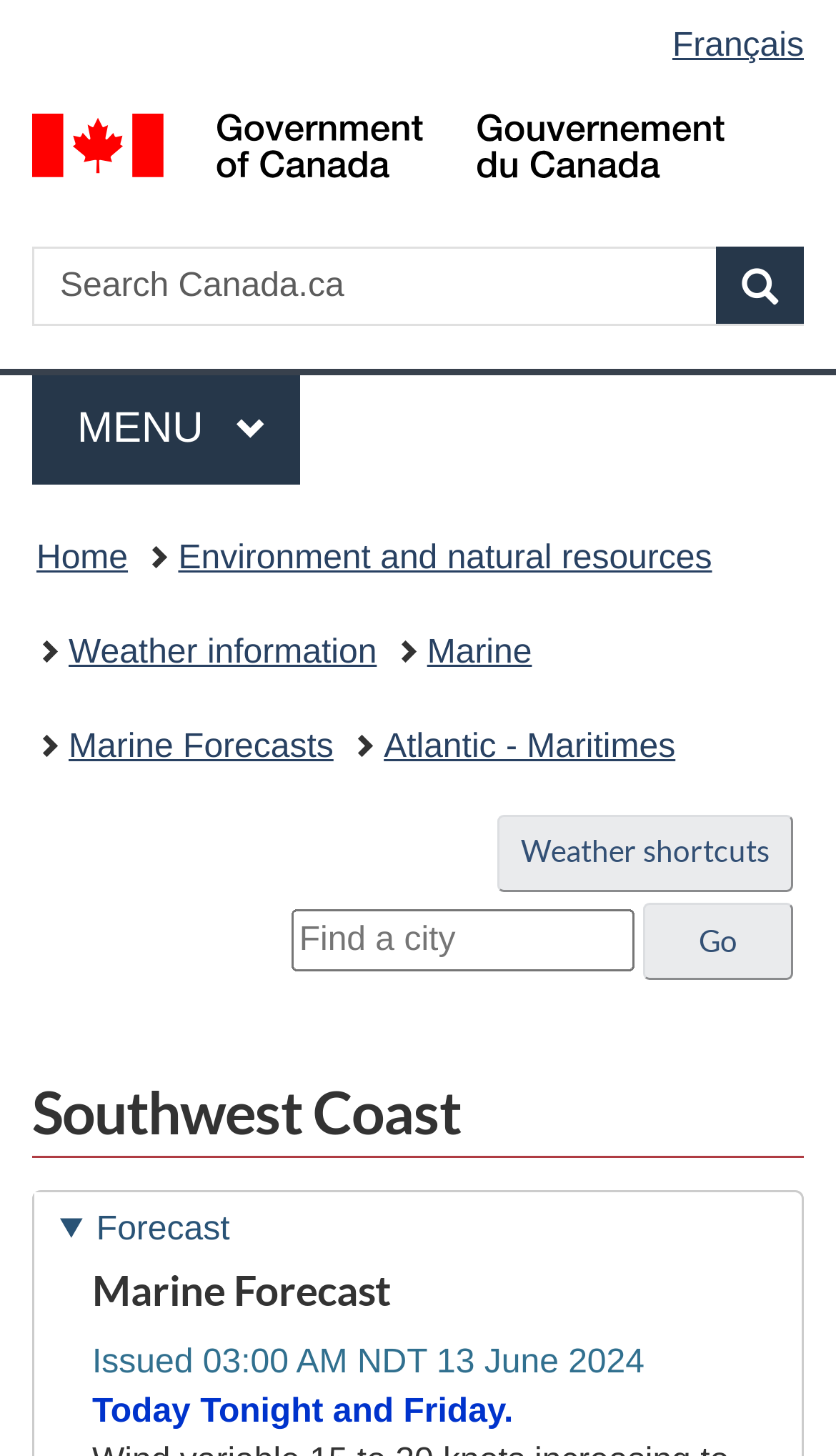Provide a single word or phrase to answer the given question: 
What is the language selection option?

Français